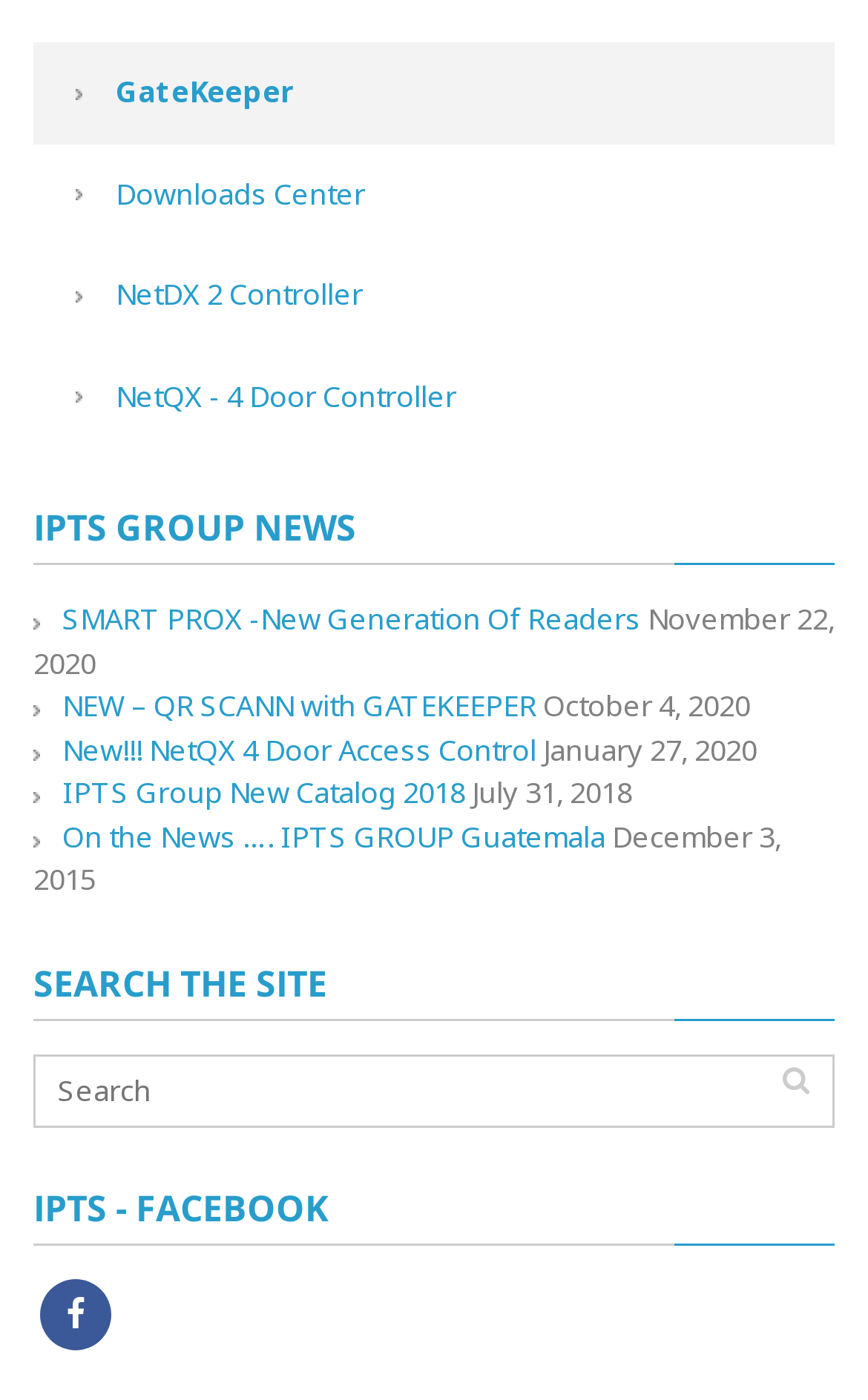Please determine the bounding box coordinates for the element with the description: "NetQX - 4 Door Controller".

[0.038, 0.247, 0.962, 0.319]